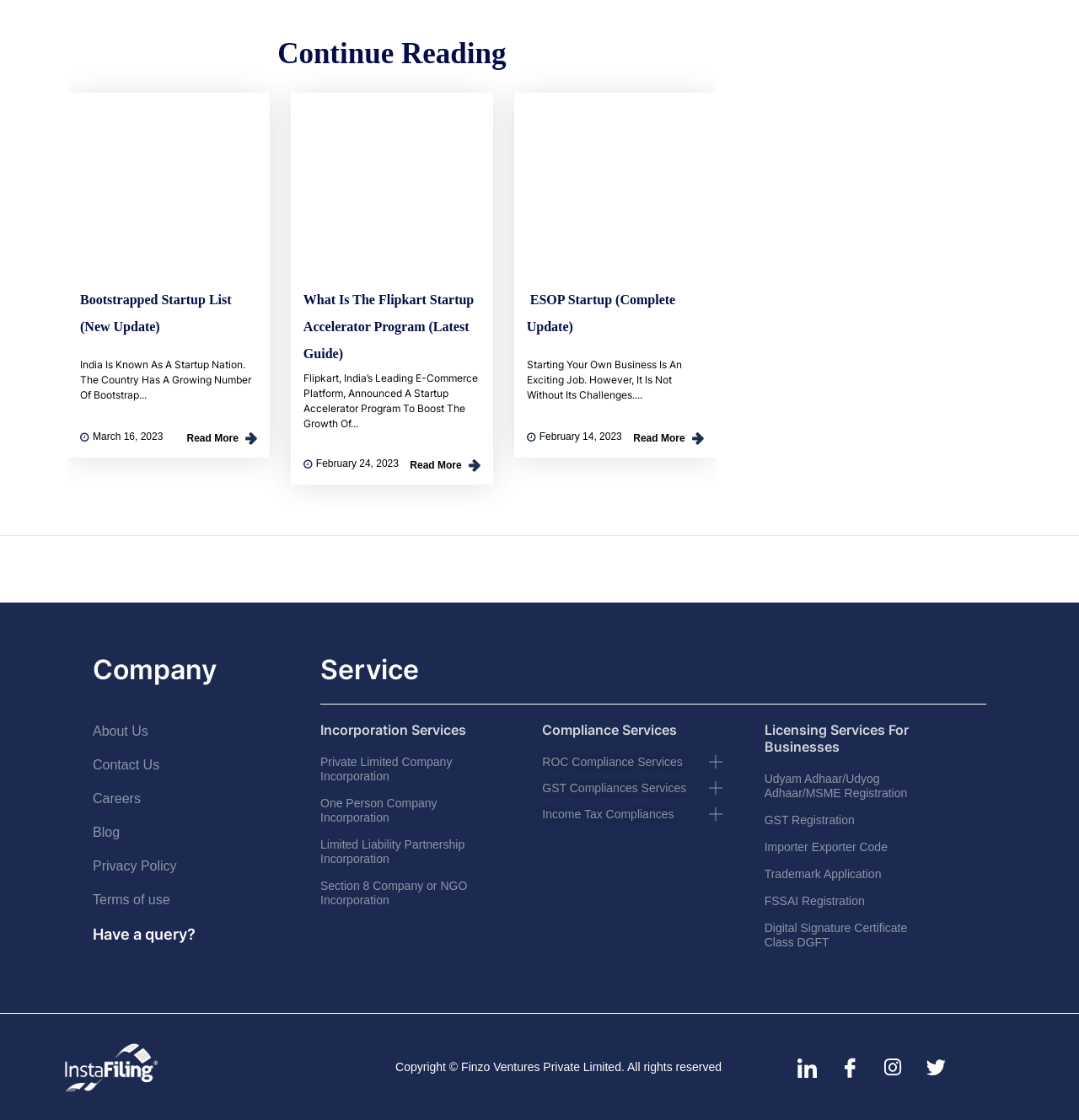Could you highlight the region that needs to be clicked to execute the instruction: "Explore ESOP Startup"?

[0.488, 0.164, 0.652, 0.179]